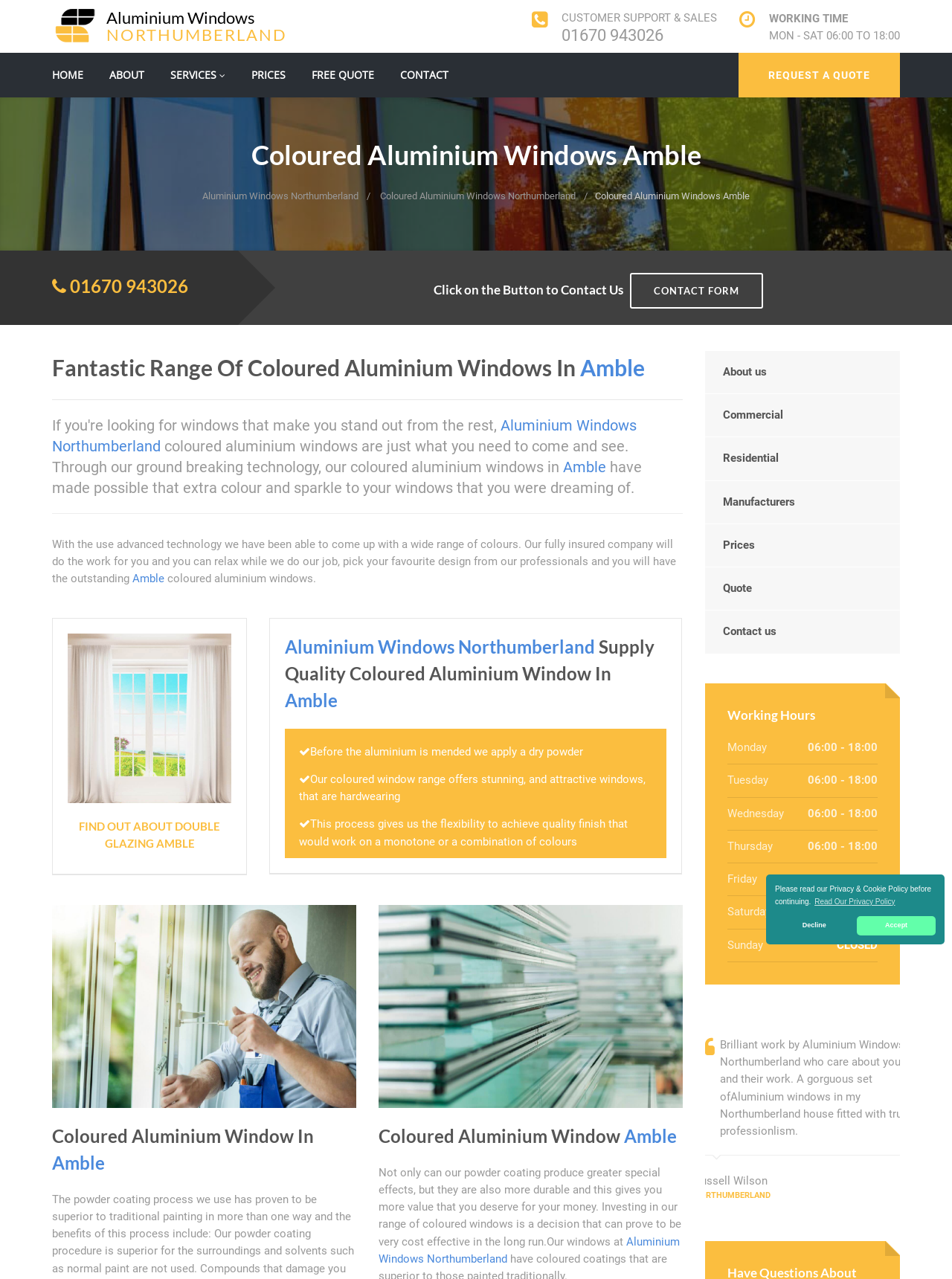Please identify the bounding box coordinates of the element's region that should be clicked to execute the following instruction: "Click on the 'FIND OUT ABOUT DOUBLE GLAZING AMBLE' link". The bounding box coordinates must be four float numbers between 0 and 1, i.e., [left, top, right, bottom].

[0.083, 0.641, 0.231, 0.664]